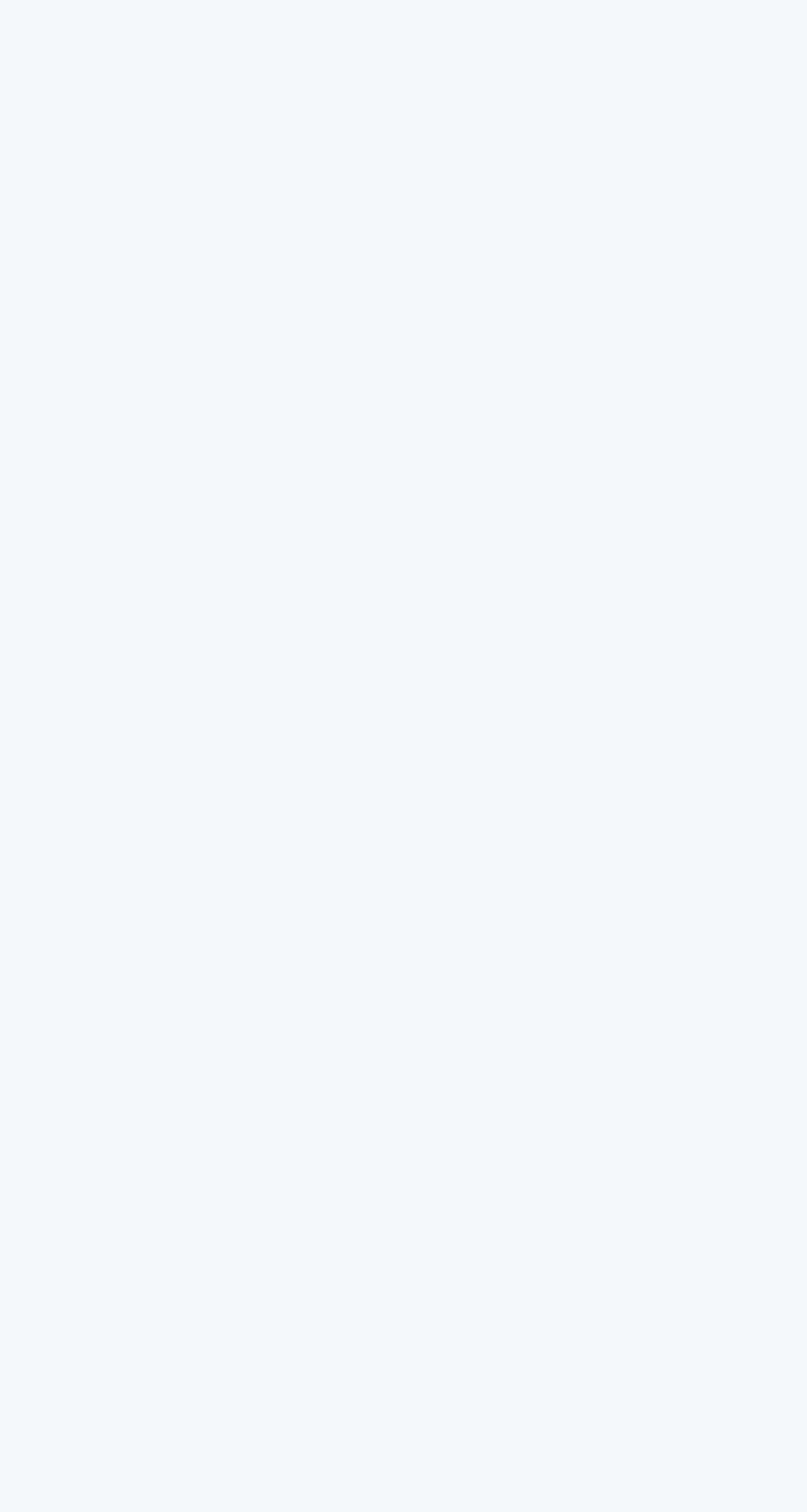Provide a short answer using a single word or phrase for the following question: 
How many locations are listed for commercial properties to rent?

2